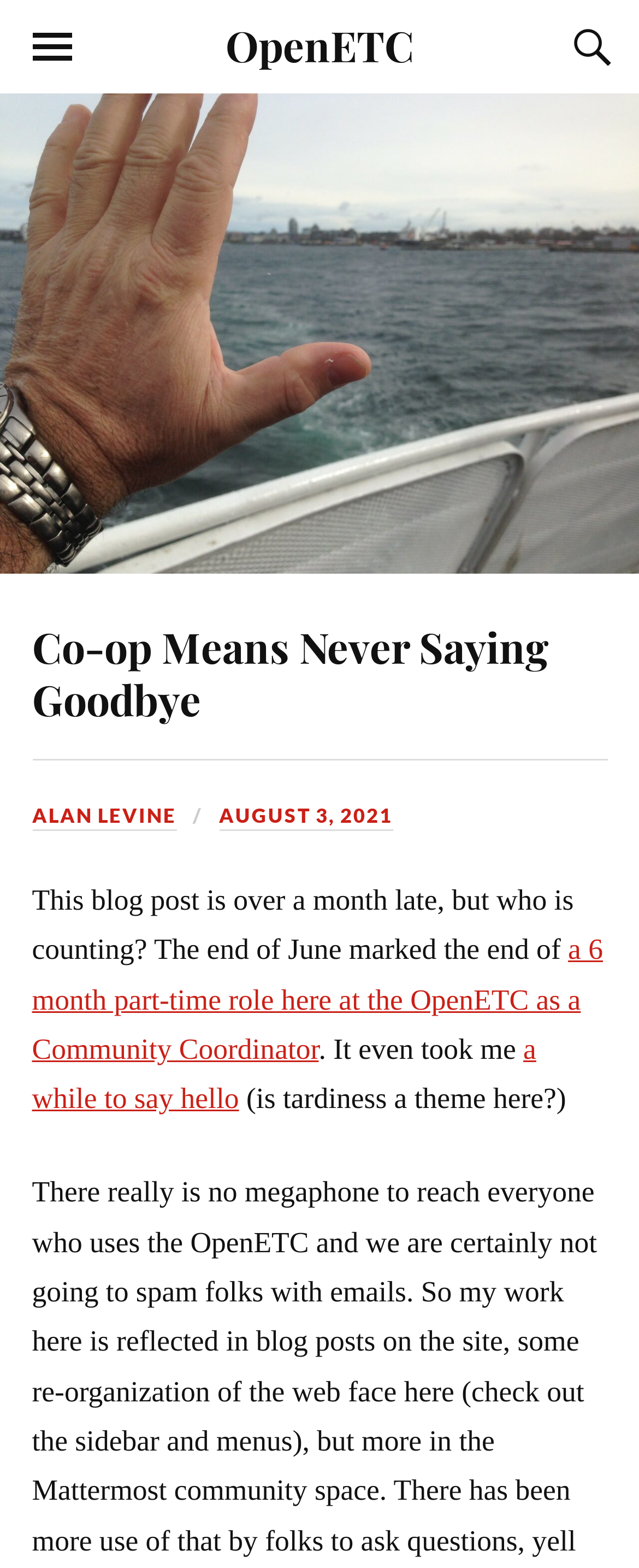Analyze and describe the webpage in a detailed narrative.

The webpage is about a blog post titled "Co-op Means Never Saying Goodbye" on the OpenETC platform. At the top left of the page, there is a button to toggle the mobile menu. On the top right, there are two buttons: one to toggle the search field and another with the text "OpenETC", which is also a link.

Below the top navigation, there is a large figure that spans the entire width of the page, containing the blog post's content. The title "Co-op Means Never Saying Goodbye" is displayed prominently in a heading, with a link to the same title below it. The author's name, "ALAN LEVINE", and the date "AUGUST 3, 2021" are displayed side by side, slightly below the title.

The main content of the blog post starts with a paragraph of text, which mentions that the post is overdue and discusses the author's experience as a Community Coordinator at OpenETC. There are links within the text to specific parts of the experience, such as "a 6 month part-time role" and "a while to say hello". The text also includes a parenthetical remark about tardiness being a theme.